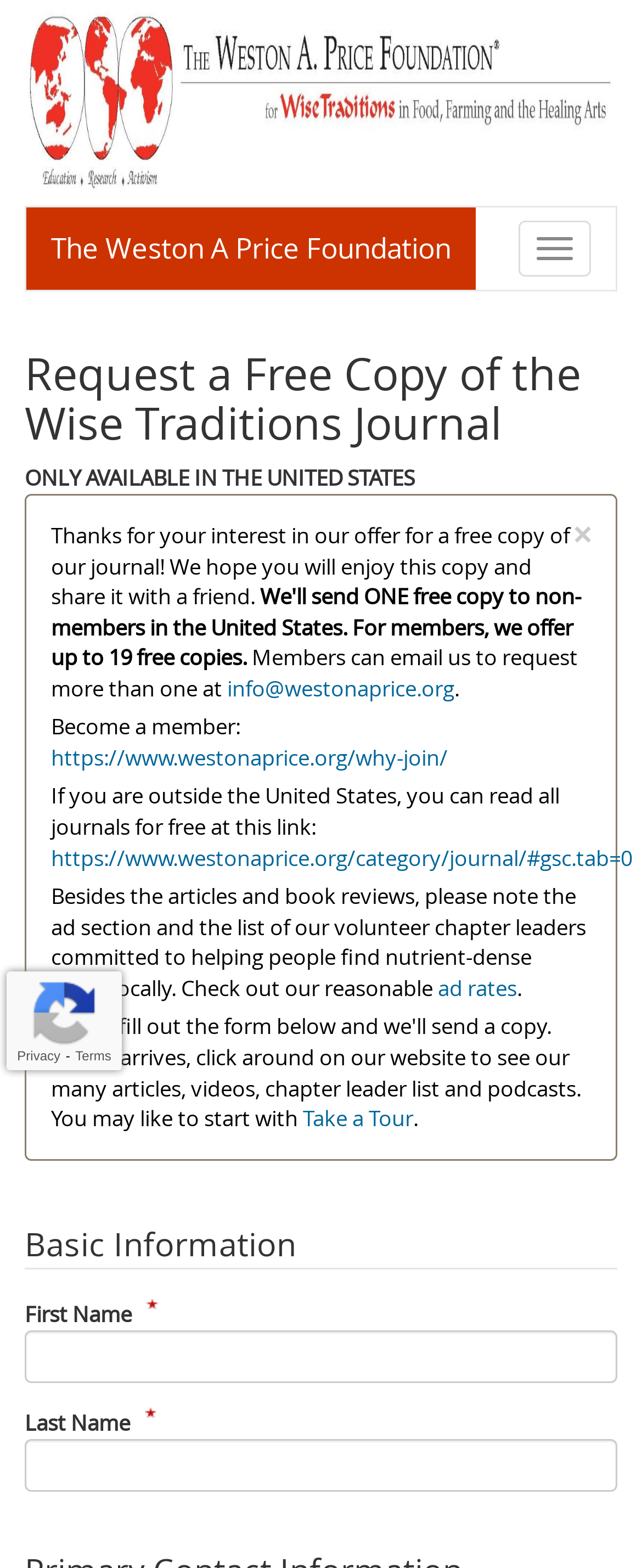Using the description "The Weston A Price Foundation", locate and provide the bounding box of the UI element.

[0.041, 0.132, 0.741, 0.185]